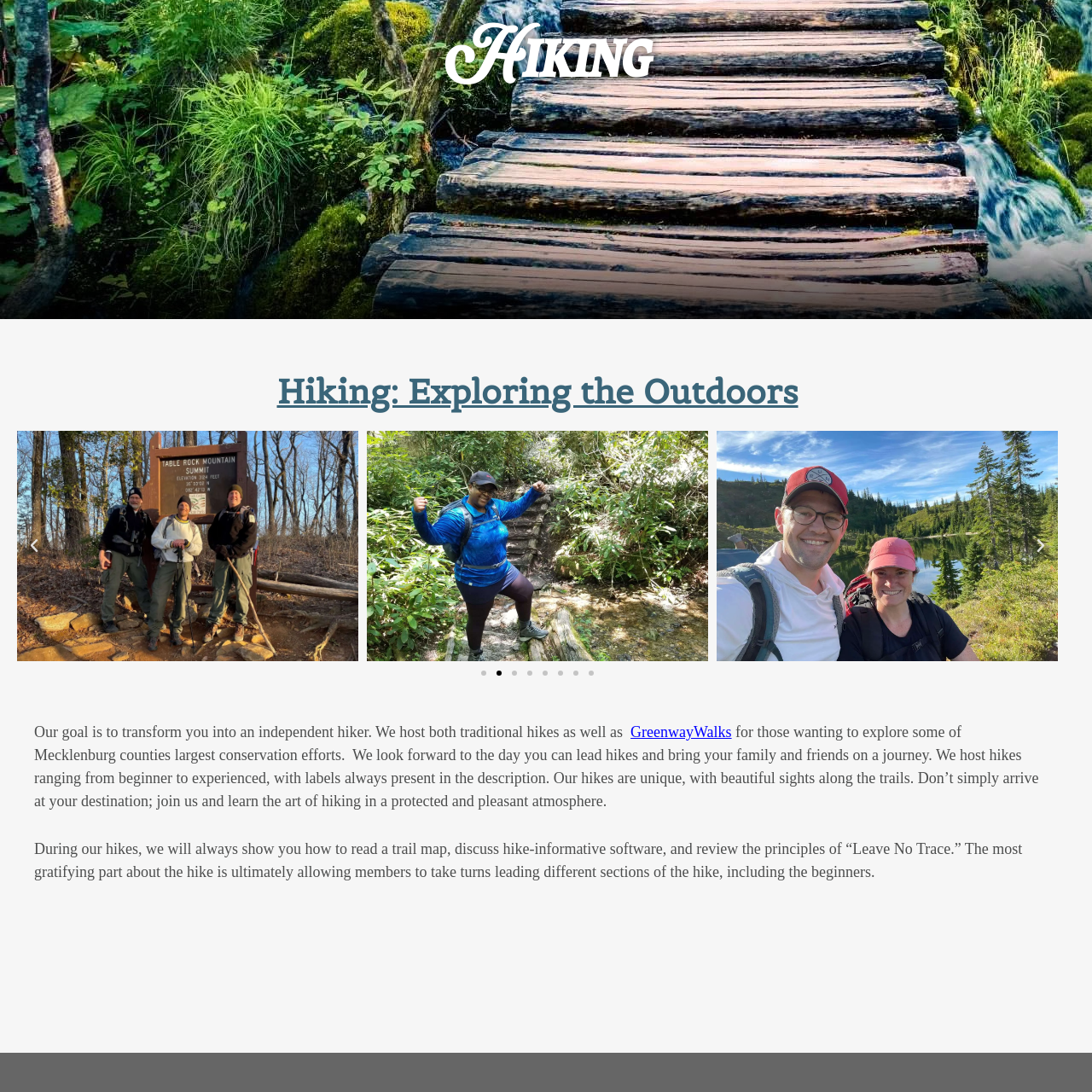Look at the region marked by the red box and describe it extensively.

The image captures the essence of a rewarding hiking experience, showcasing a group involved in completing a beginner's hike as part of a series aimed at building confidence on the trails. It likely features hikers navigating through scenic outdoor environments, emphasizing the journey and exploration of nature. The accompanying context of the image suggests a focus on outdoor activities, encouraging individuals to embrace hiking and learn essential skills along the way. This initiative aims to foster independence in hiking enthusiasts, highlighting the beauty and educational value of exploring diverse trails.